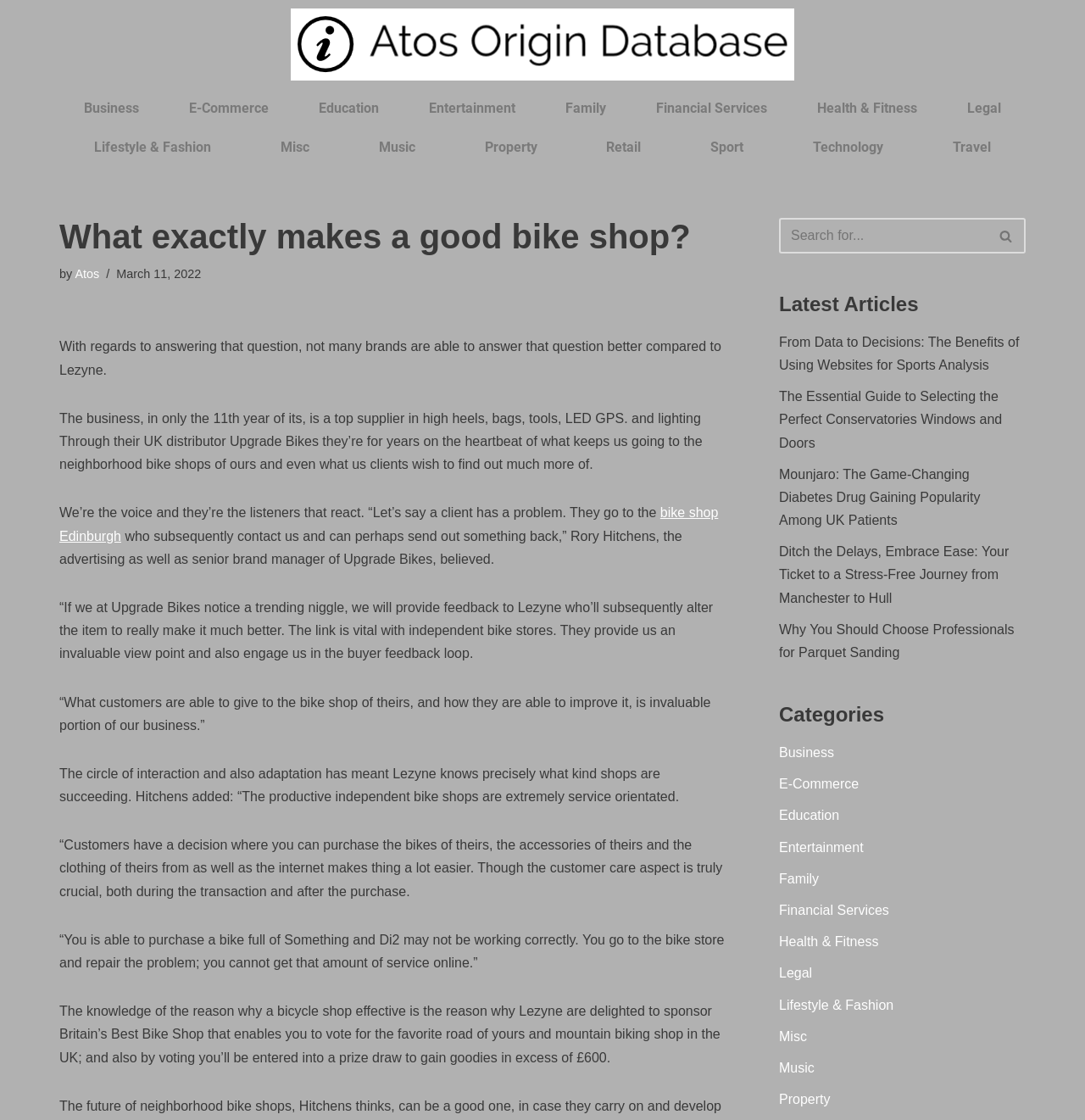What is the name of the company that distributes Lezyne products in the UK?
Using the image as a reference, answer the question with a short word or phrase.

Upgrade Bikes